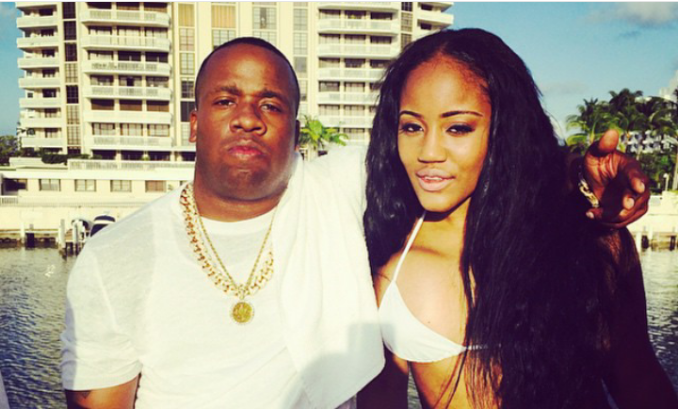What type of buildings are in the background?
Refer to the image and provide a concise answer in one word or phrase.

Luxury apartment buildings